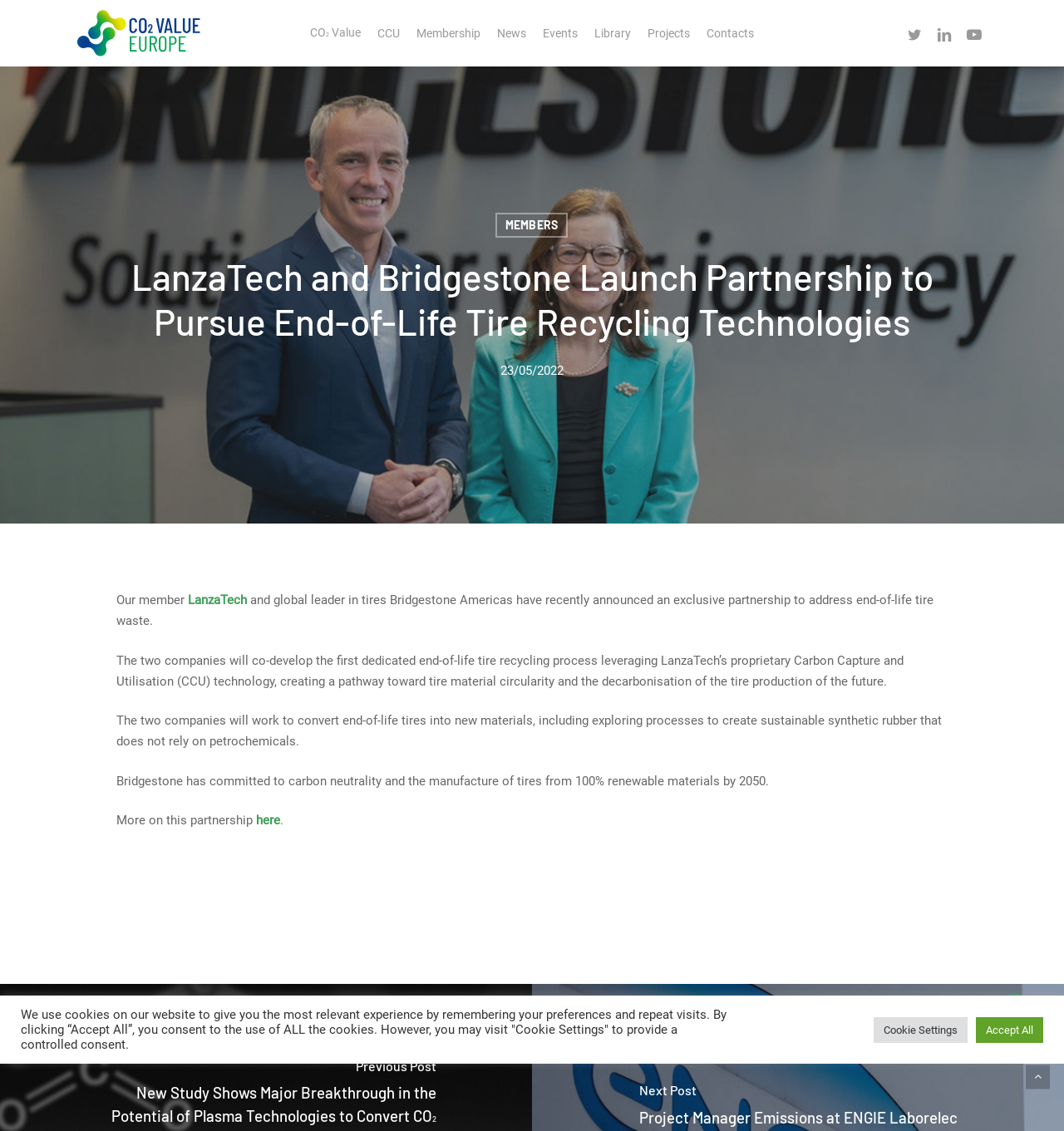What technology will be used to develop the end-of-life tire recycling process?
Please interpret the details in the image and answer the question thoroughly.

The article states that the two companies will co-develop the first dedicated end-of-life tire recycling process leveraging LanzaTech’s proprietary Carbon Capture and Utilisation (CCU) technology.